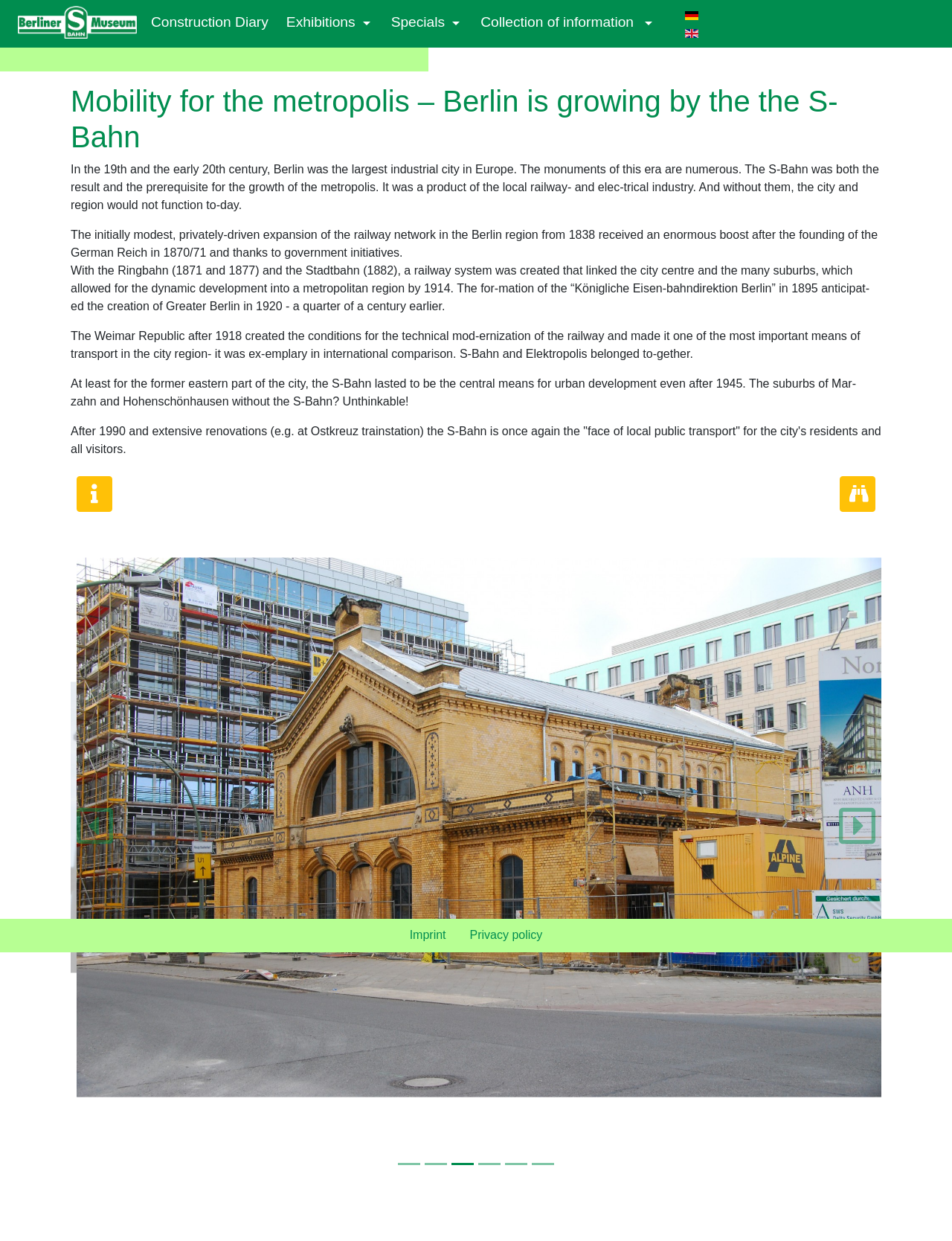What is the purpose of the S-Bahn in Berlin?
Examine the screenshot and reply with a single word or phrase.

Urban development